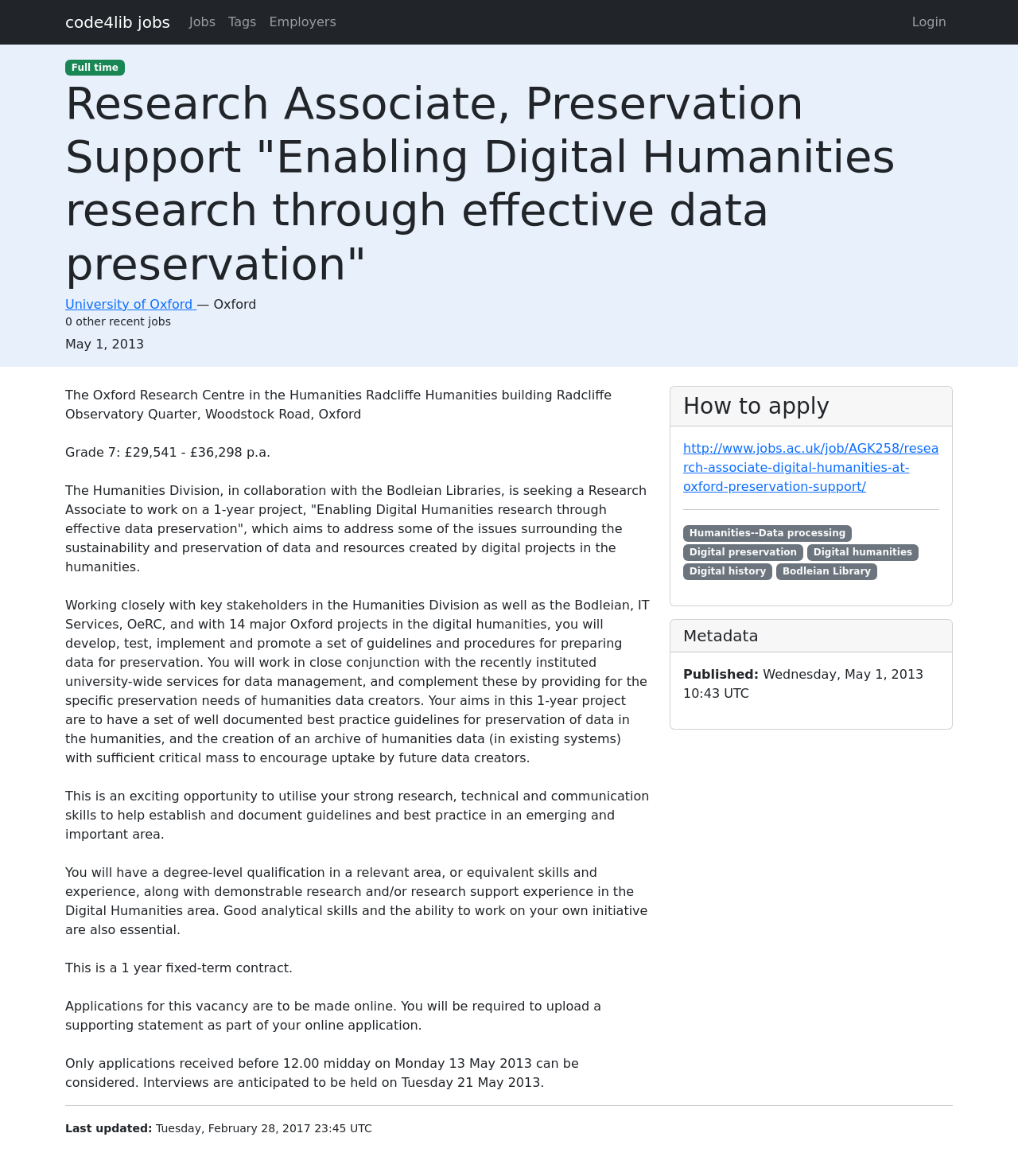Locate the bounding box coordinates of the clickable part needed for the task: "Visit the University of Oxford website".

[0.064, 0.252, 0.193, 0.265]